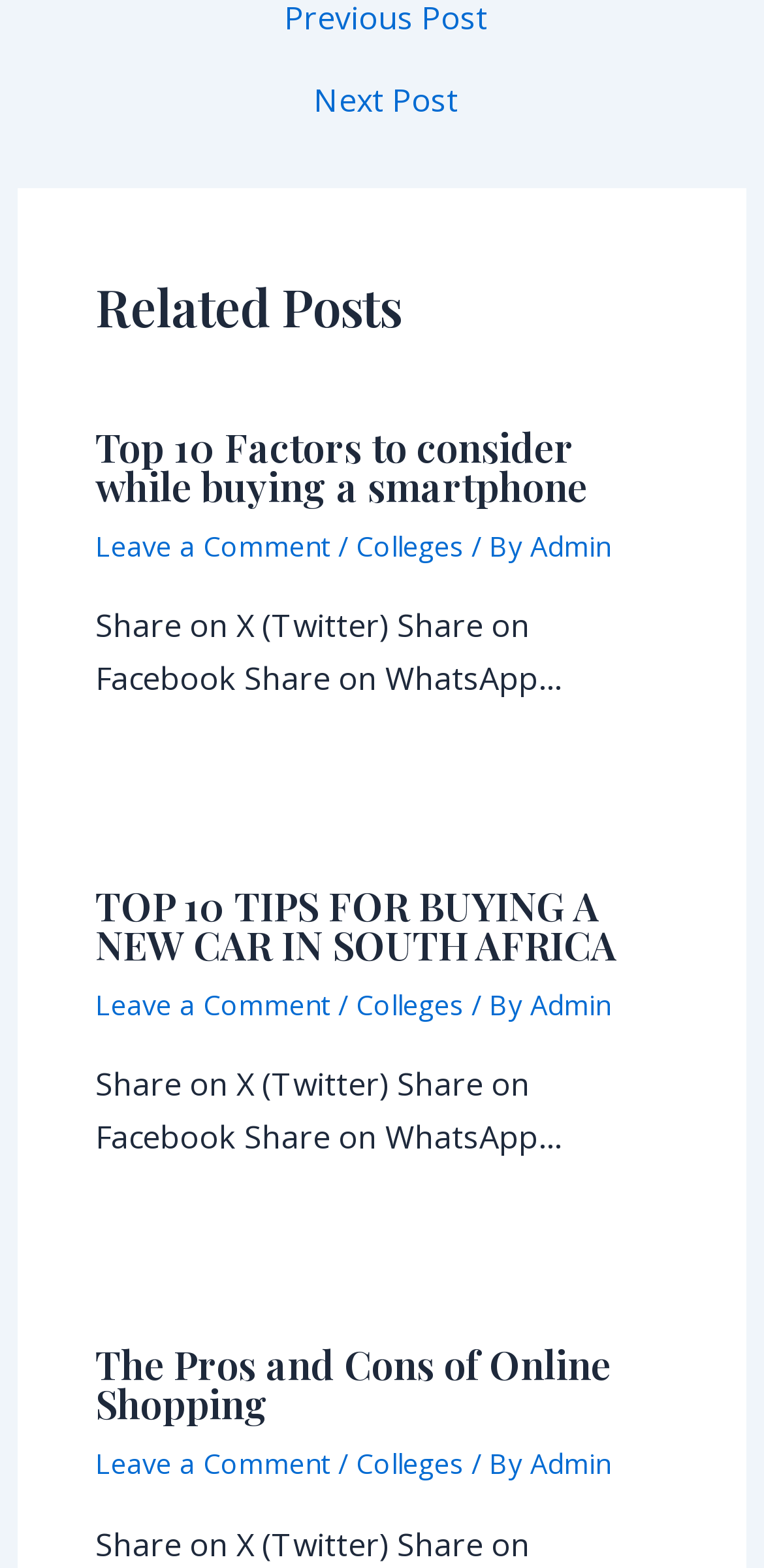What is the category of the first related post?
Analyze the image and provide a thorough answer to the question.

I found the category of the first related post by looking at the link element with the text 'Colleges' which is a child of the first article element.